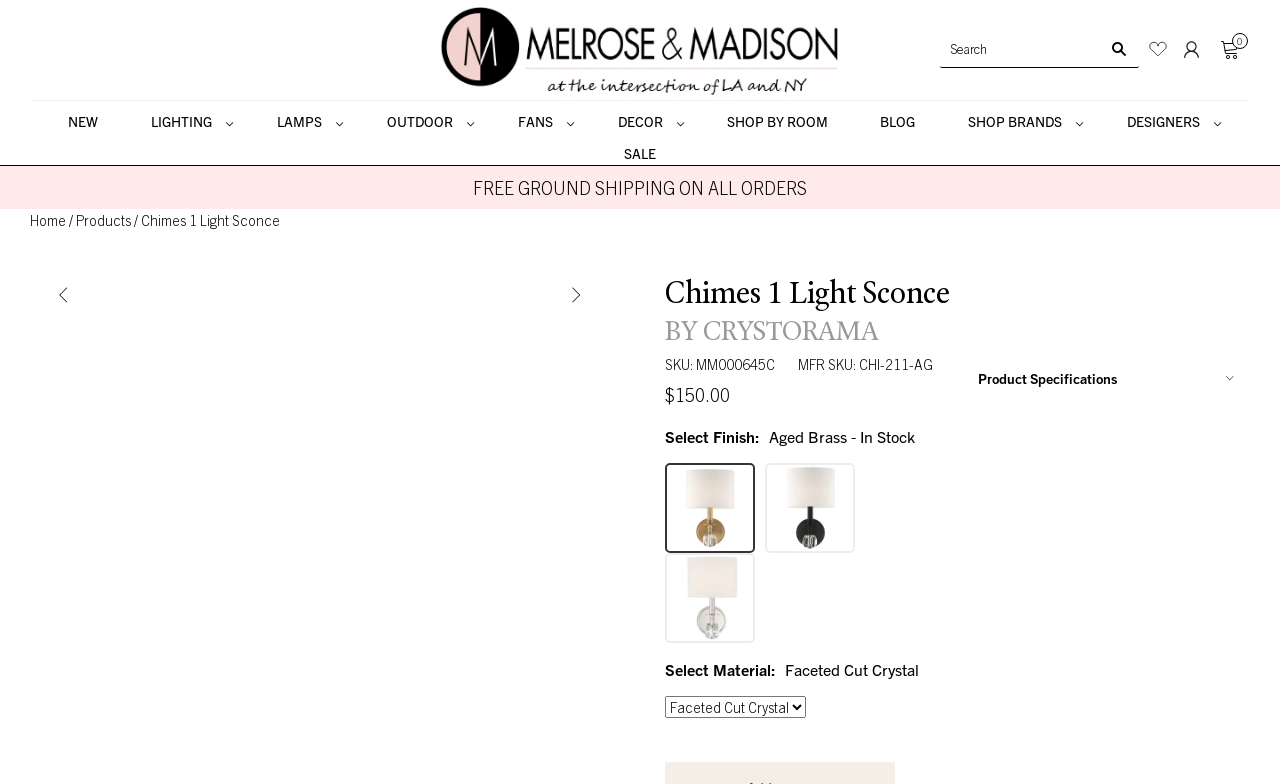Give a one-word or one-phrase response to the question: 
What is the material of the product?

Faceted Cut Crystal